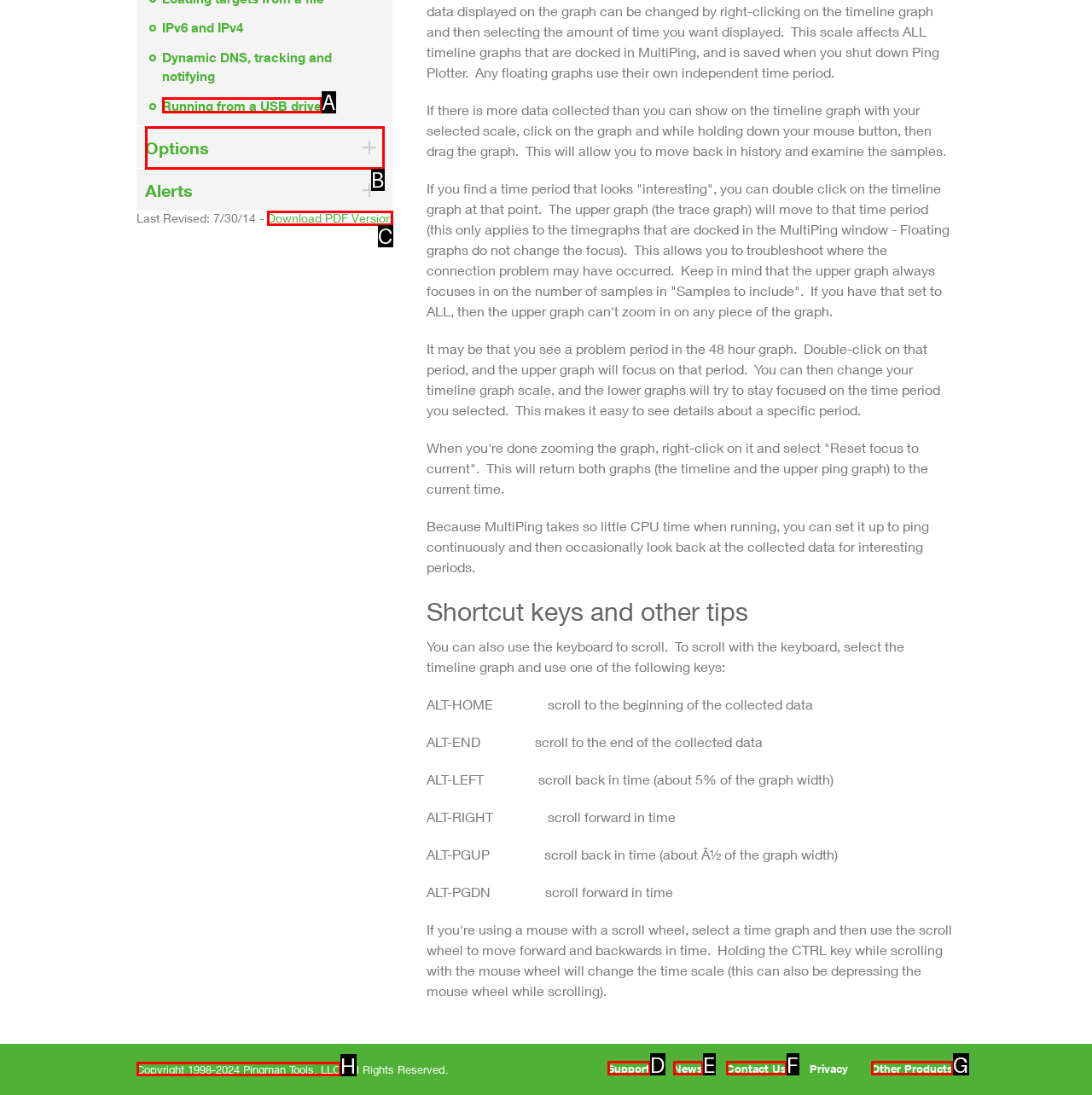Determine the option that best fits the description: No Comments
Reply with the letter of the correct option directly.

None